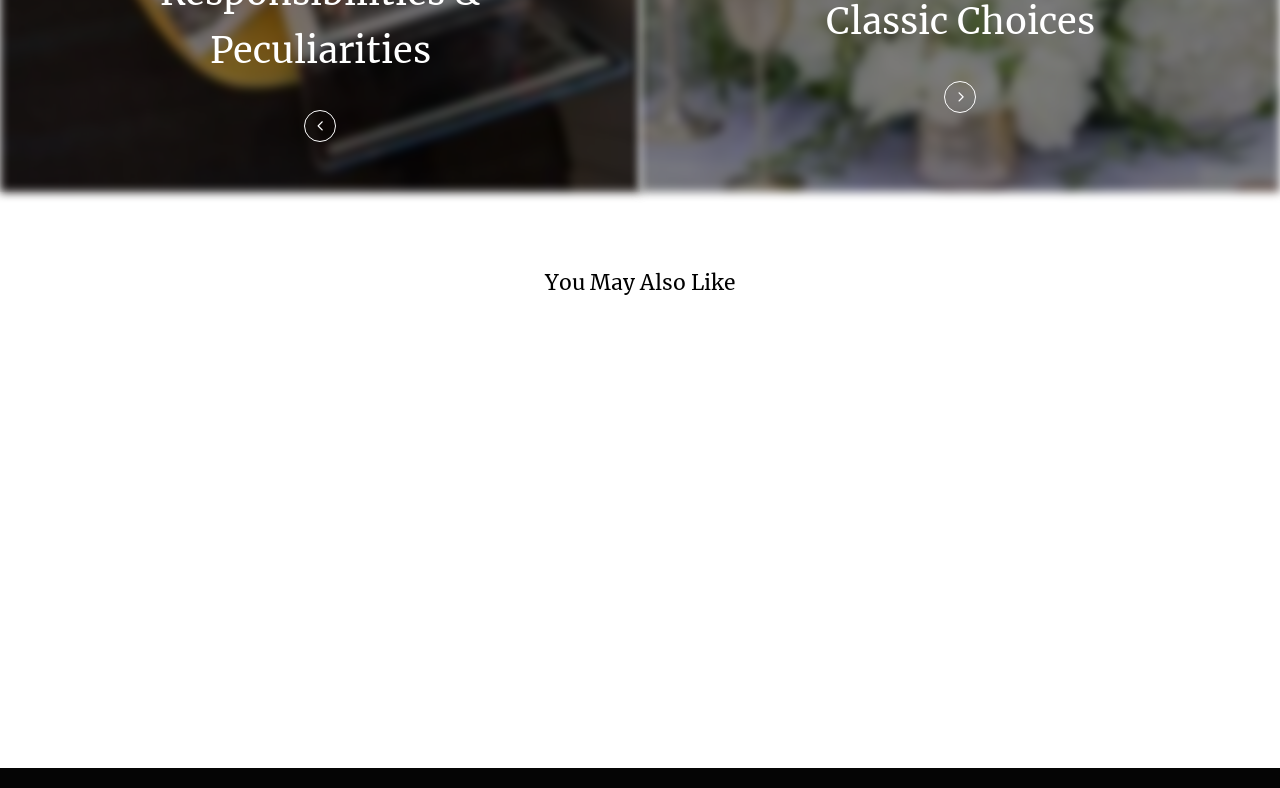Identify the bounding box for the UI element that is described as follows: "March 16, 2023".

[0.516, 0.921, 0.586, 0.939]